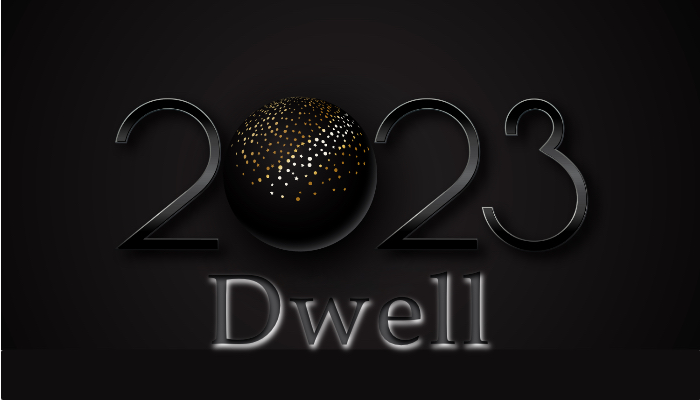Detail all significant aspects of the image you see.

The image features a striking design representing the year 2023, prominently displaying the word "Dwell" beneath an artistic globe that radiates a soft, golden glow against a deep black backdrop. The globe, adorned with scattered golden dots, symbolizes illumination and insight, reinforcing the theme of revelation associated with the word for 2023. The sleek, modern typography of "2023" and "Dwell" conveys a sense of sophistication and purpose, inviting reflection on the deeper meanings behind the chosen word, which is integral to a personal spiritual journey for the year ahead.